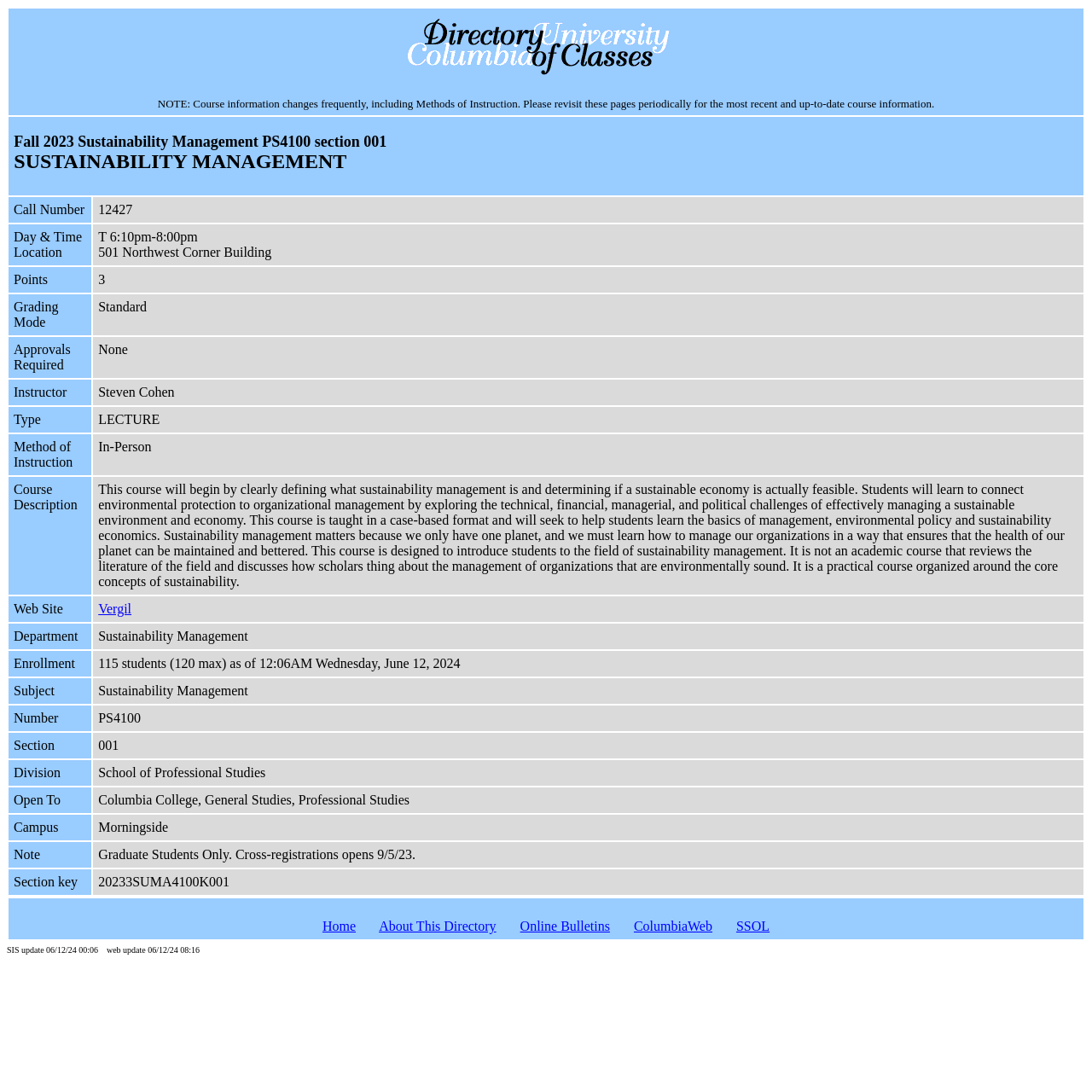Determine the bounding box coordinates for the region that must be clicked to execute the following instruction: "Click on the 'HOME' link".

None